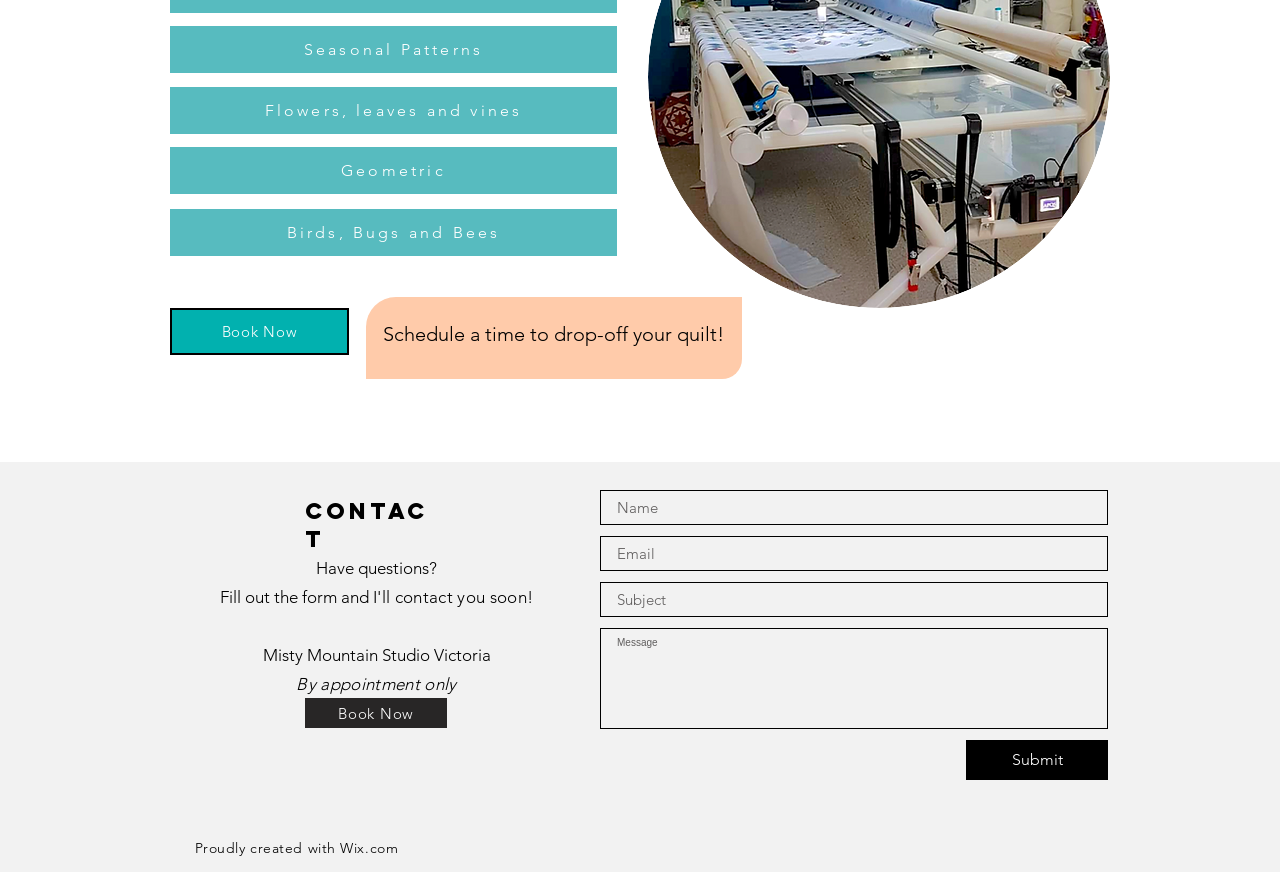Find the bounding box coordinates of the element I should click to carry out the following instruction: "Click on the 'Seasonal Patterns' link".

[0.133, 0.03, 0.482, 0.084]